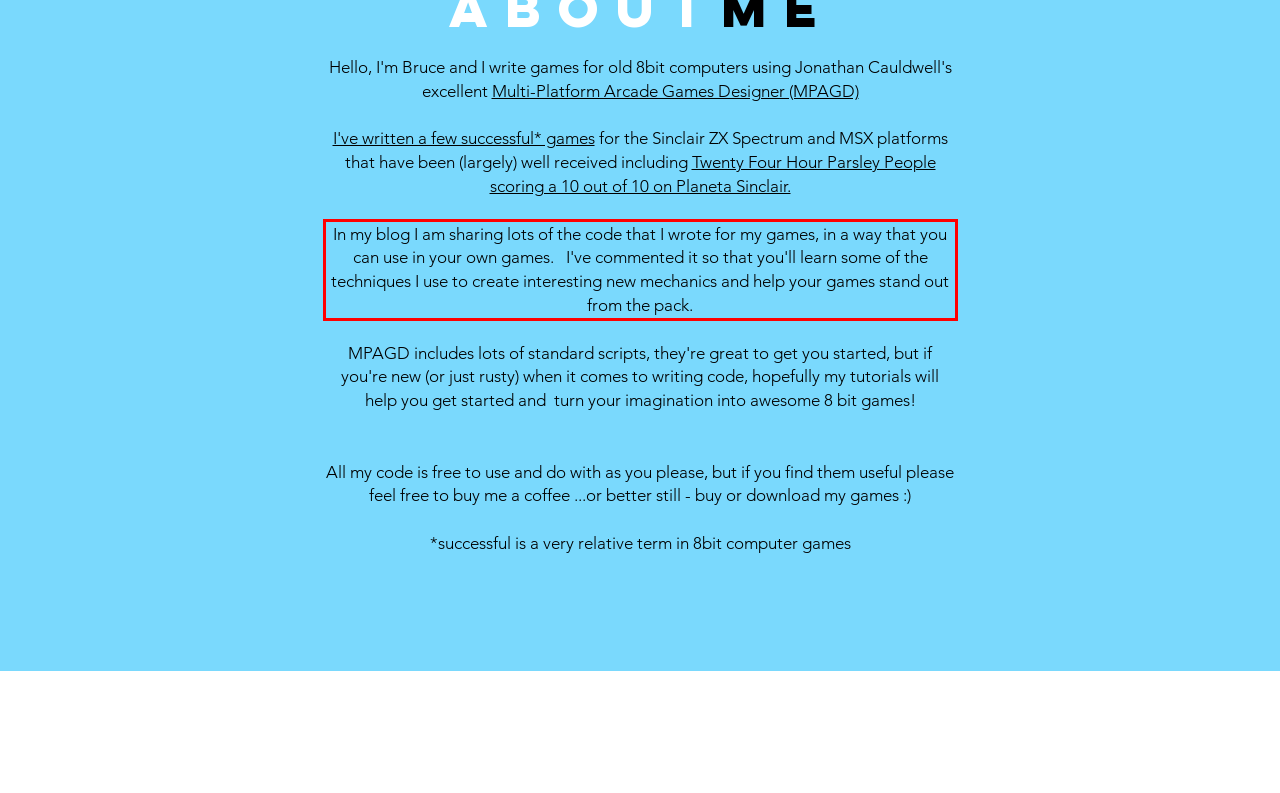Using the webpage screenshot, recognize and capture the text within the red bounding box.

In my blog I am sharing lots of the code that I wrote for my games, in a way that you can use in your own games. I've commented it so that you'll learn some of the techniques I use to create interesting new mechanics and help your games stand out from the pack.